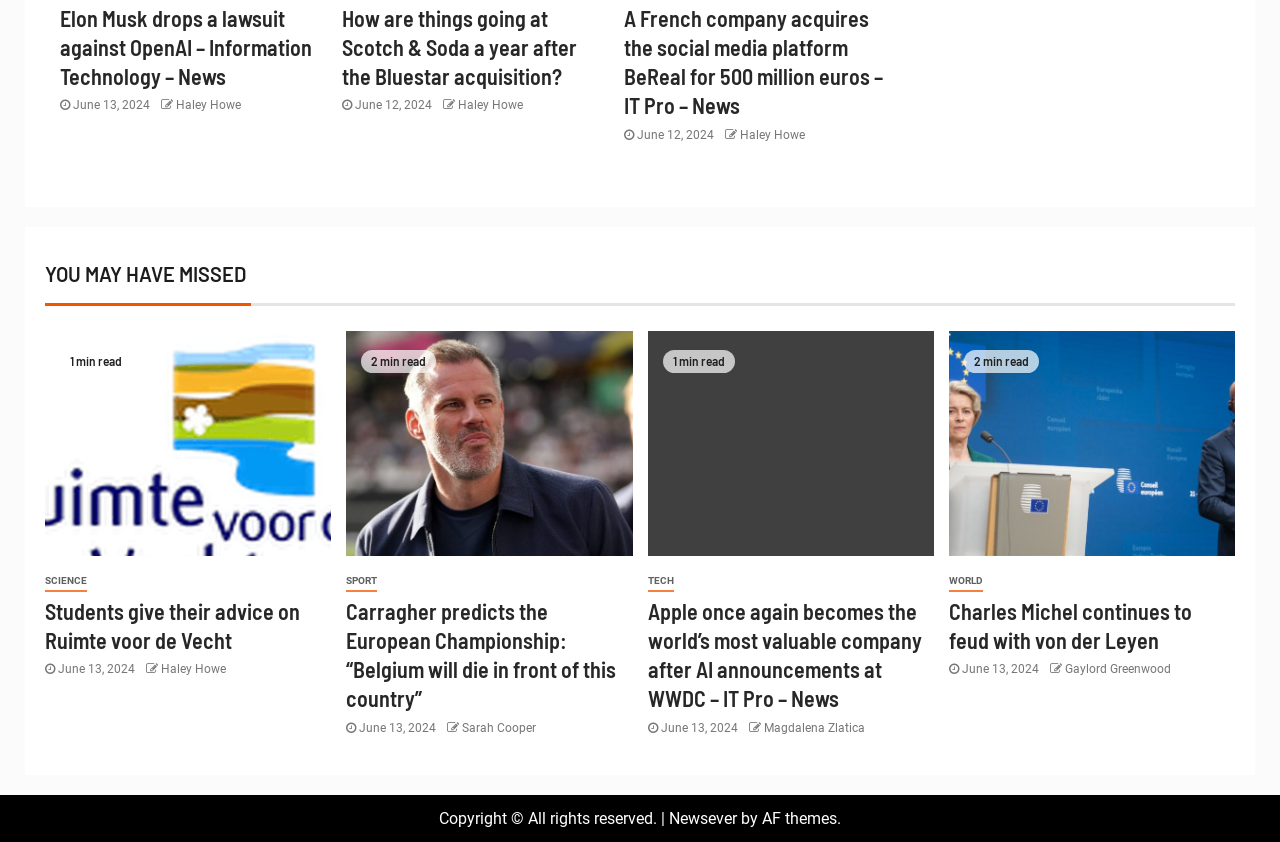Please answer the following question using a single word or phrase: What is the date of the article 'Elon Musk drops a lawsuit against OpenAI'?

June 13, 2024